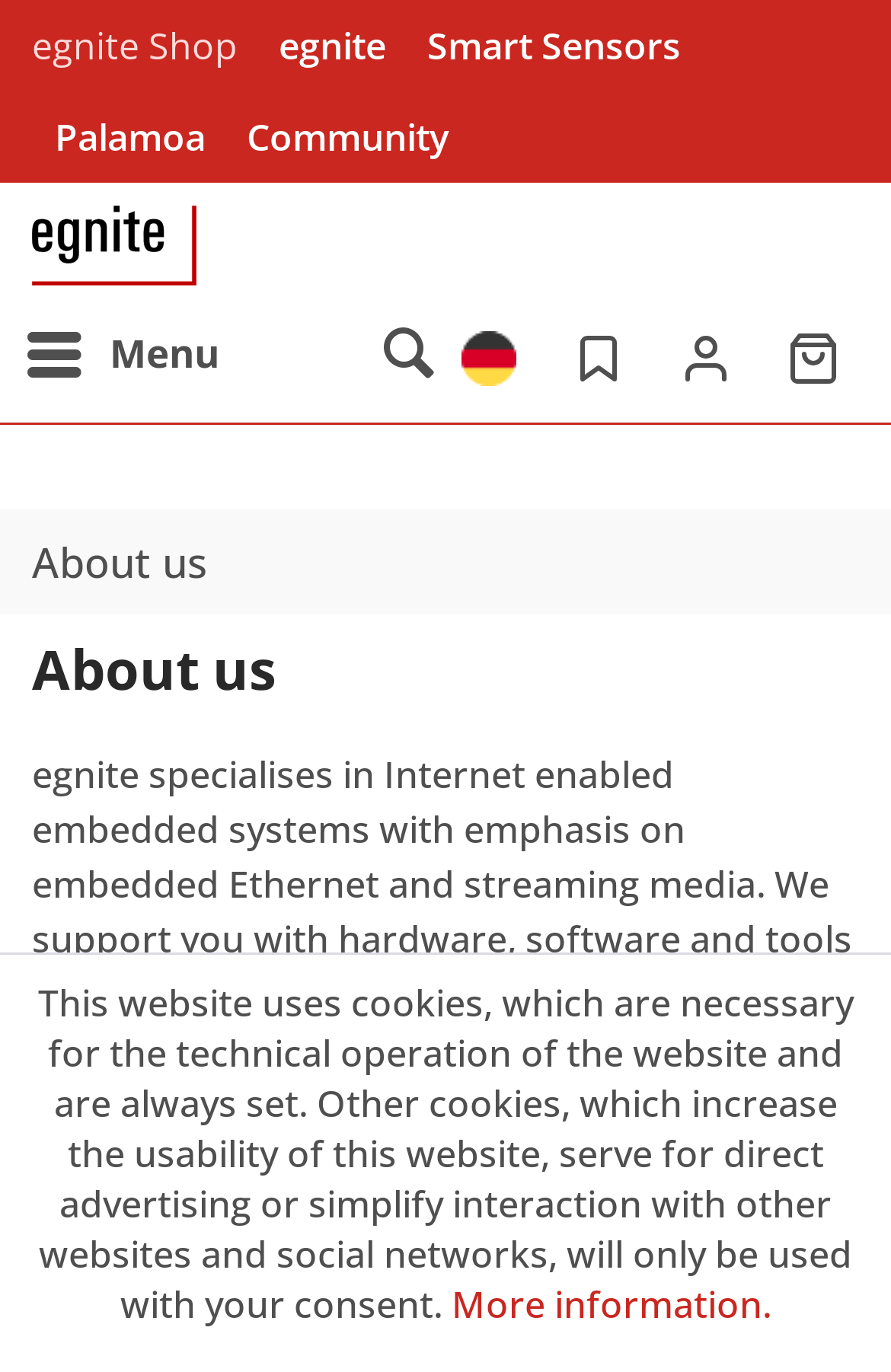Give a concise answer using one word or a phrase to the following question:
What is the orientation of the menu bar at the top of the webpage?

Horizontal